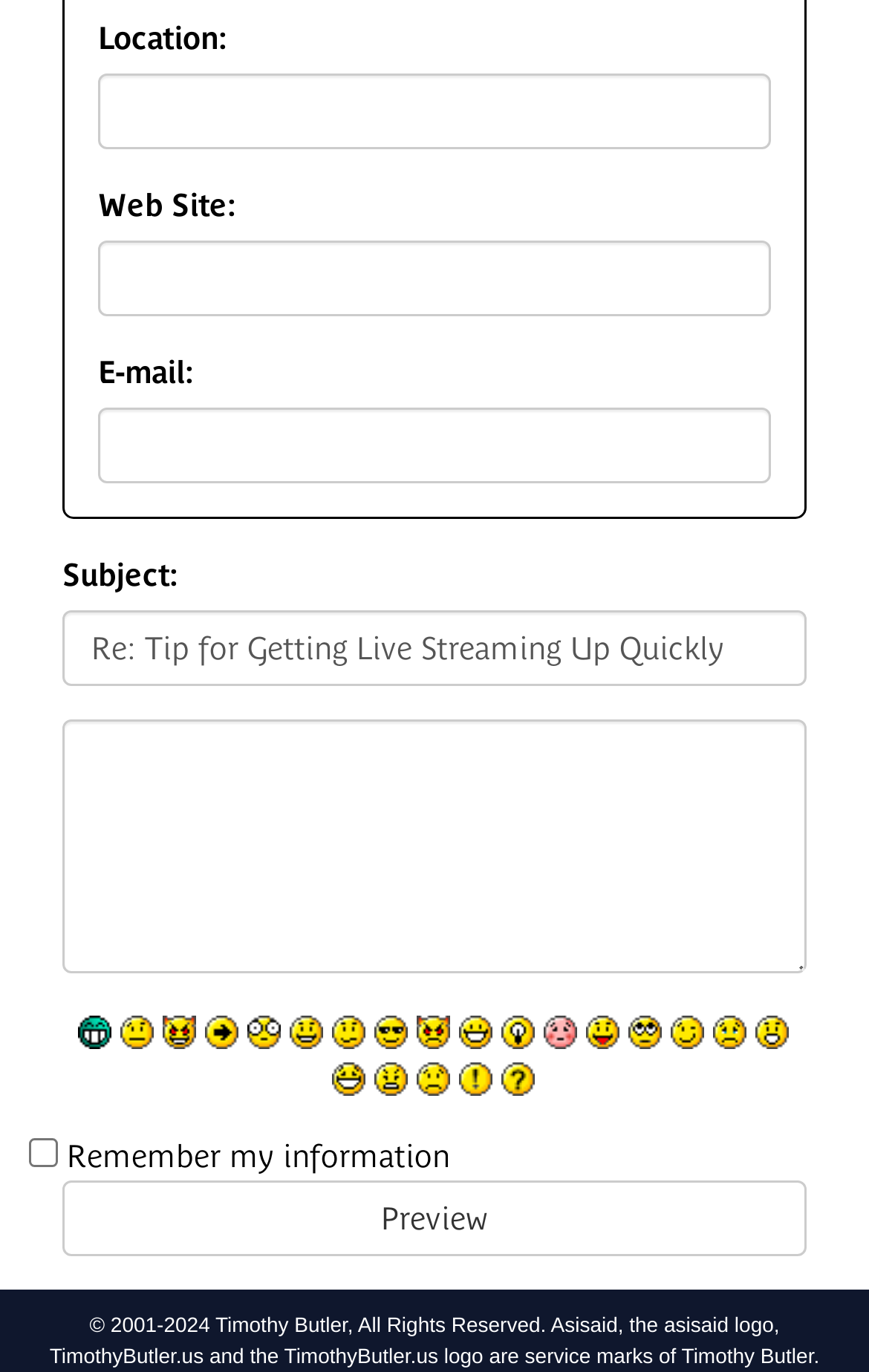Who owns the copyright?
Relying on the image, give a concise answer in one word or a brief phrase.

Timothy Butler